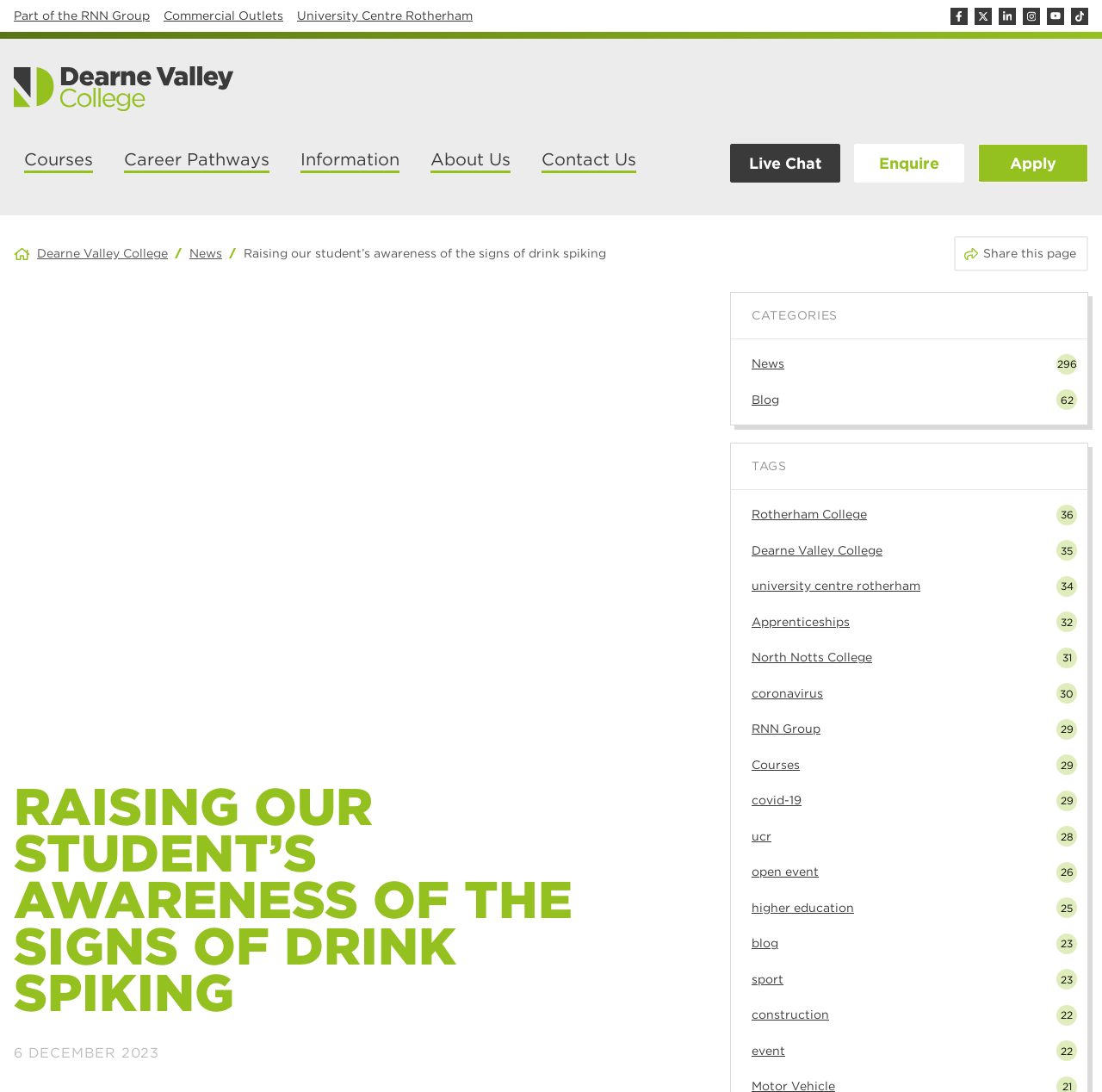Can you identify the bounding box coordinates of the clickable region needed to carry out this instruction: 'Read the news about drink spiking'? The coordinates should be four float numbers within the range of 0 to 1, stated as [left, top, right, bottom].

[0.221, 0.226, 0.55, 0.238]